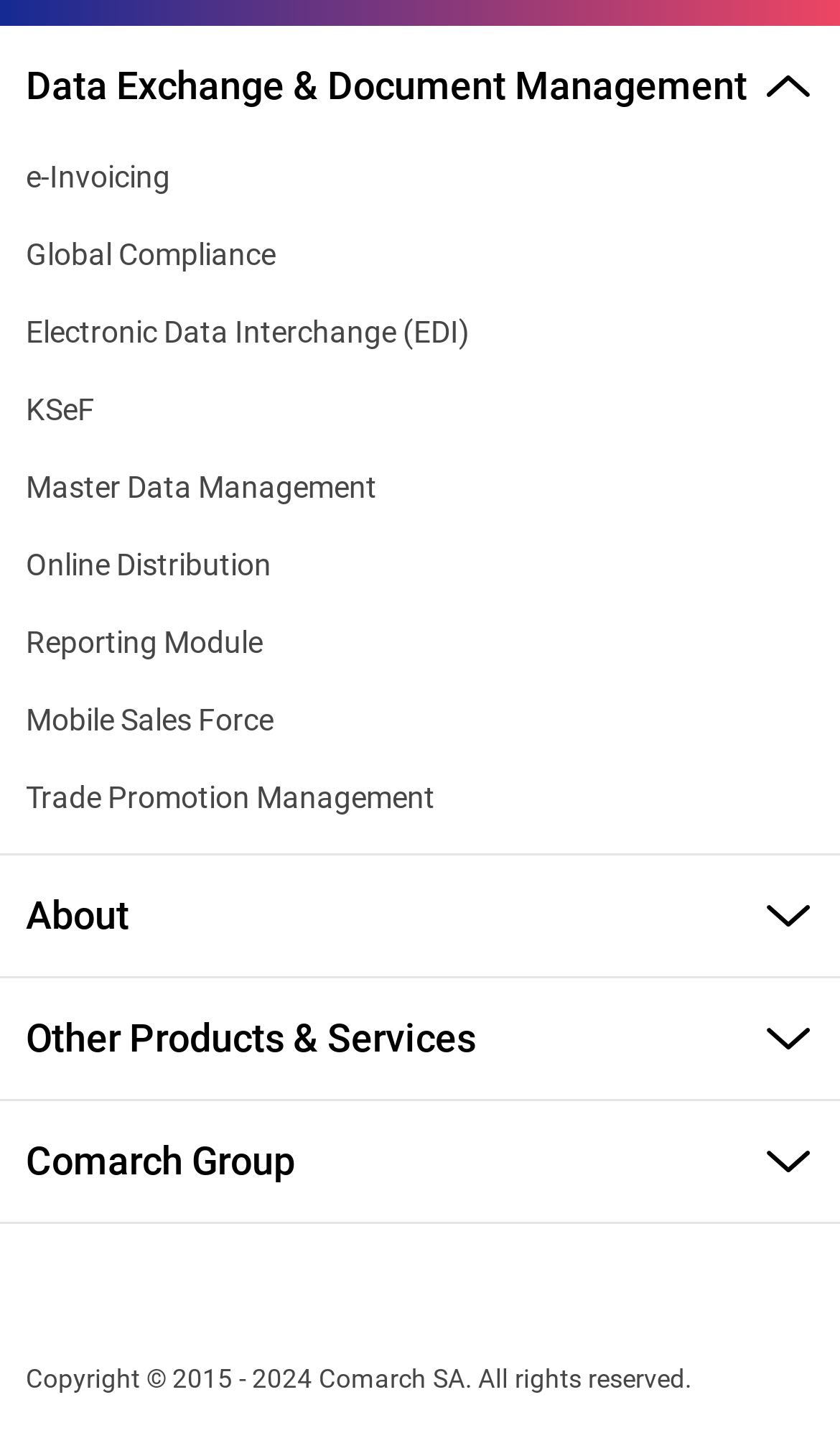Determine the bounding box coordinates of the region that needs to be clicked to achieve the task: "Learn about Global Compliance".

[0.031, 0.165, 0.328, 0.189]